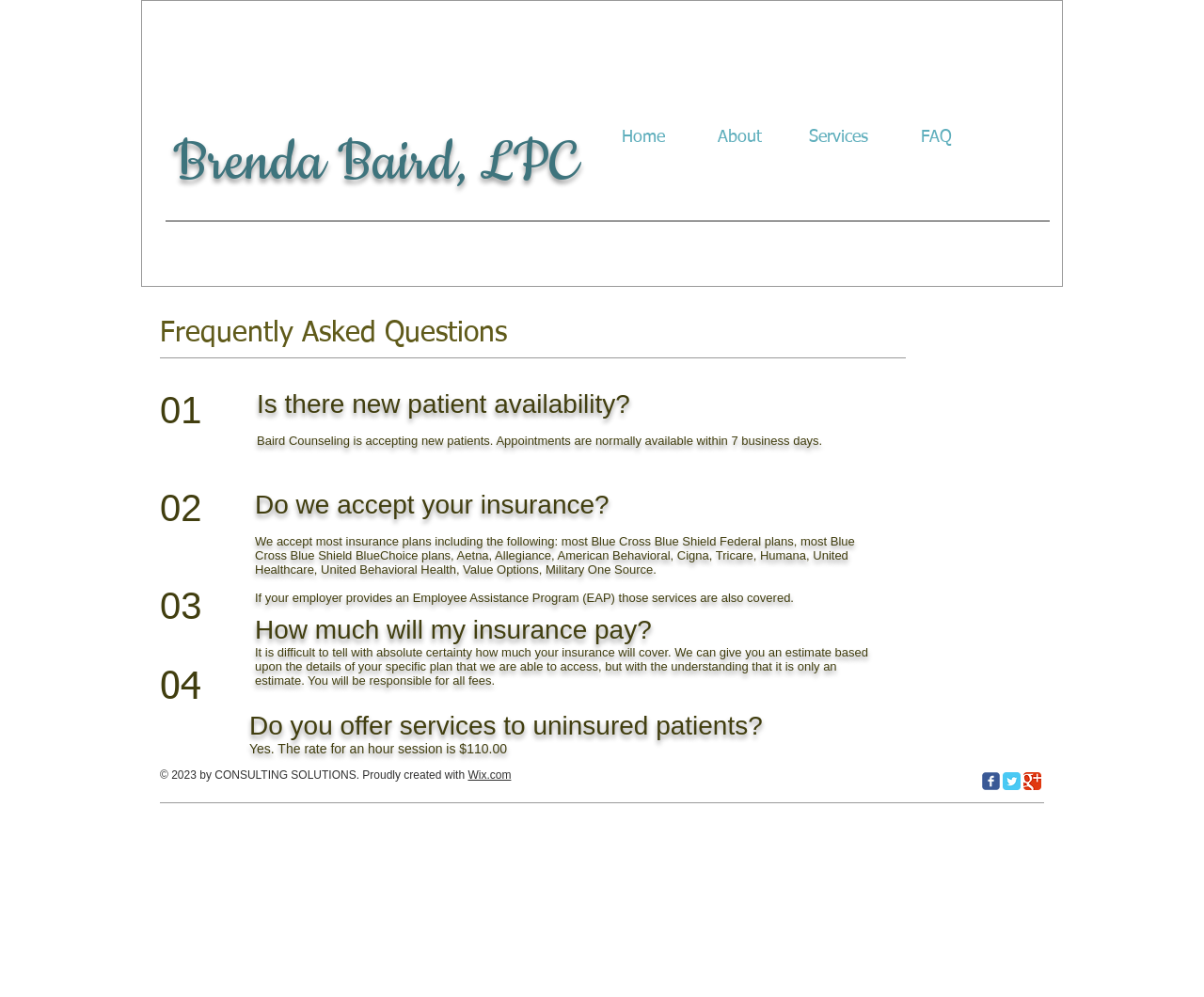Provide a brief response to the question using a single word or phrase: 
What insurance plans are accepted by Baird Counseling?

Most Blue Cross Blue Shield plans, Aetna, etc.